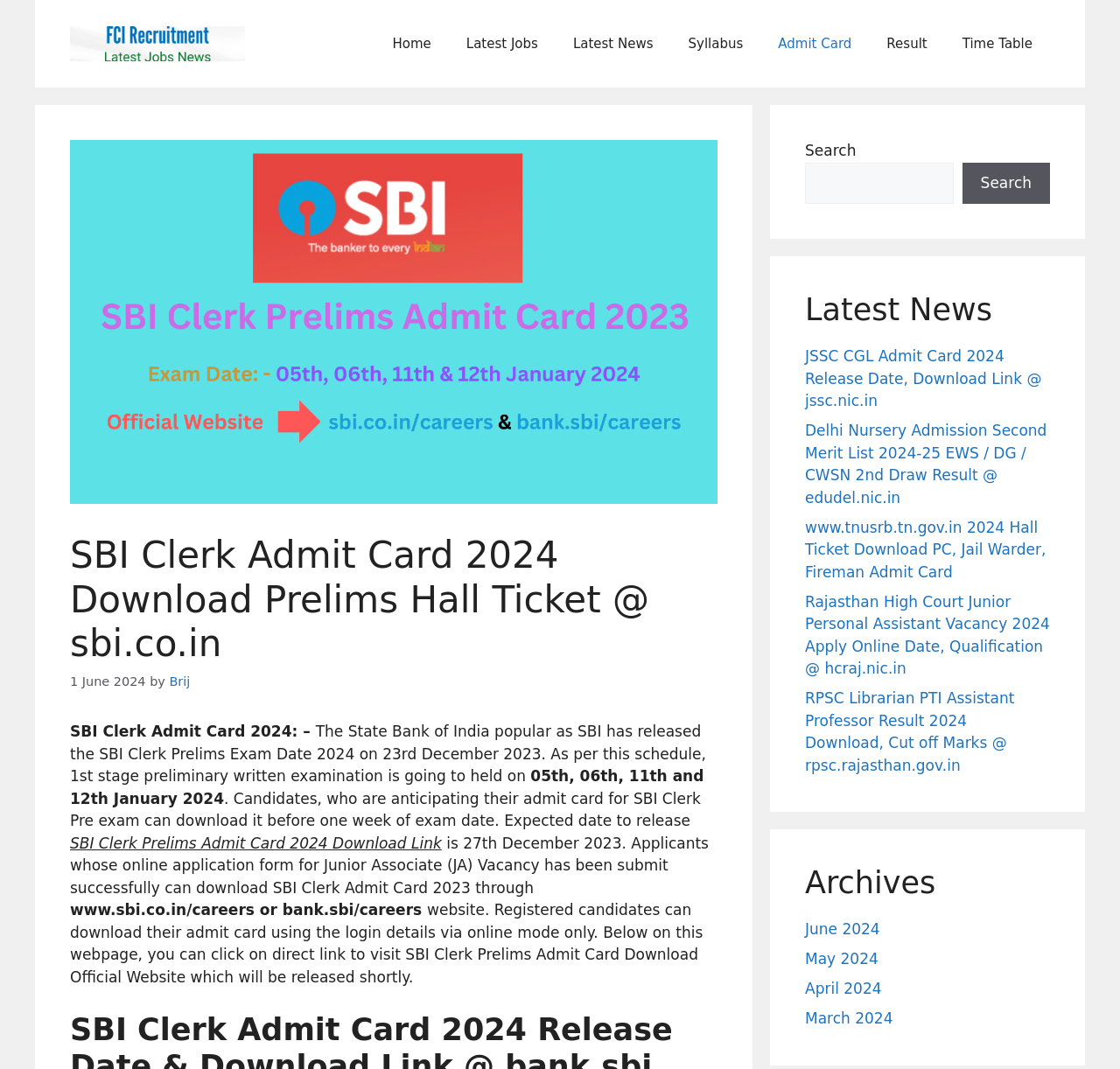Select the bounding box coordinates of the element I need to click to carry out the following instruction: "Click on 'Home'".

None